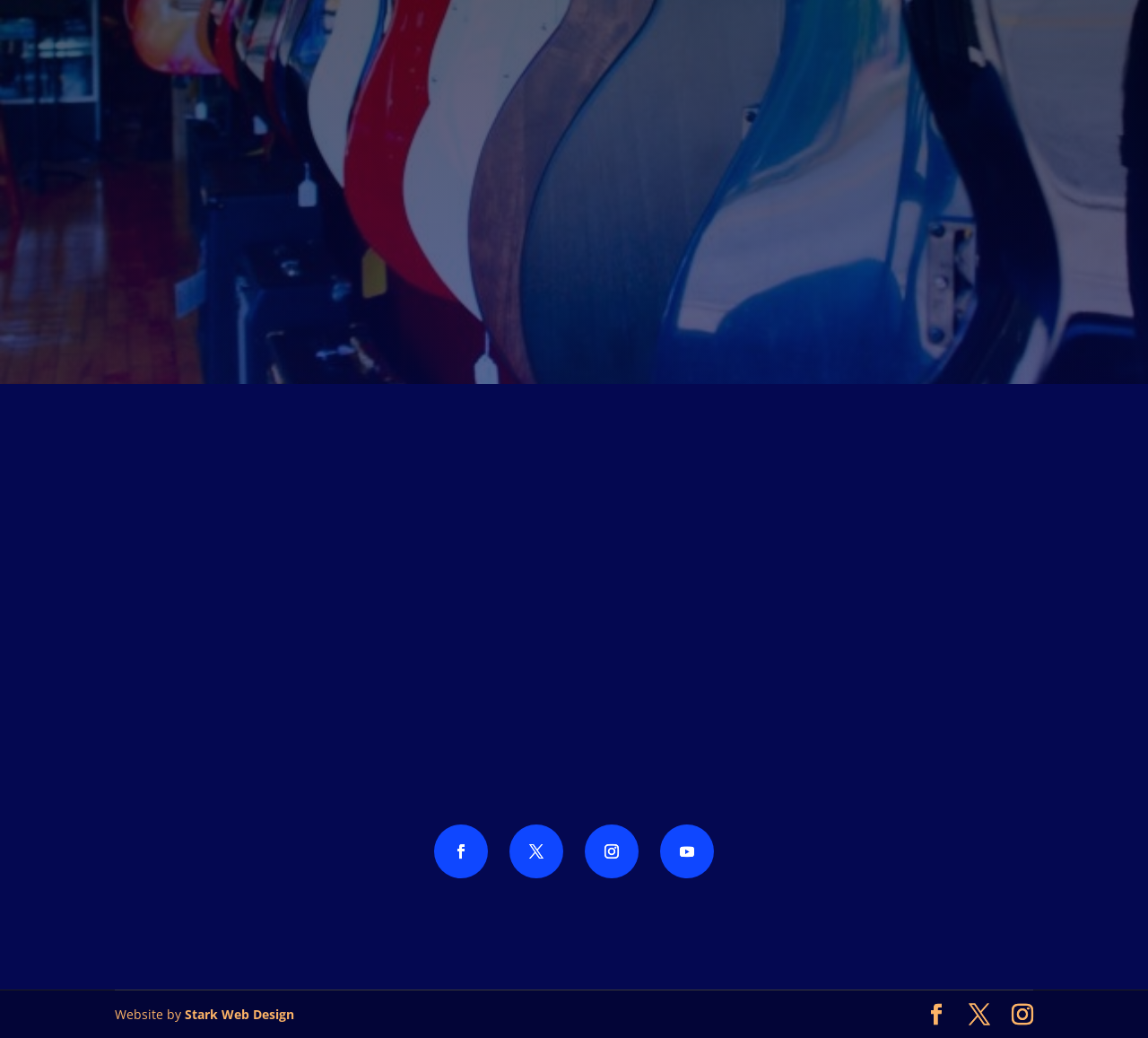What is the name of the cafe?
Refer to the screenshot and respond with a concise word or phrase.

The Music Cafe